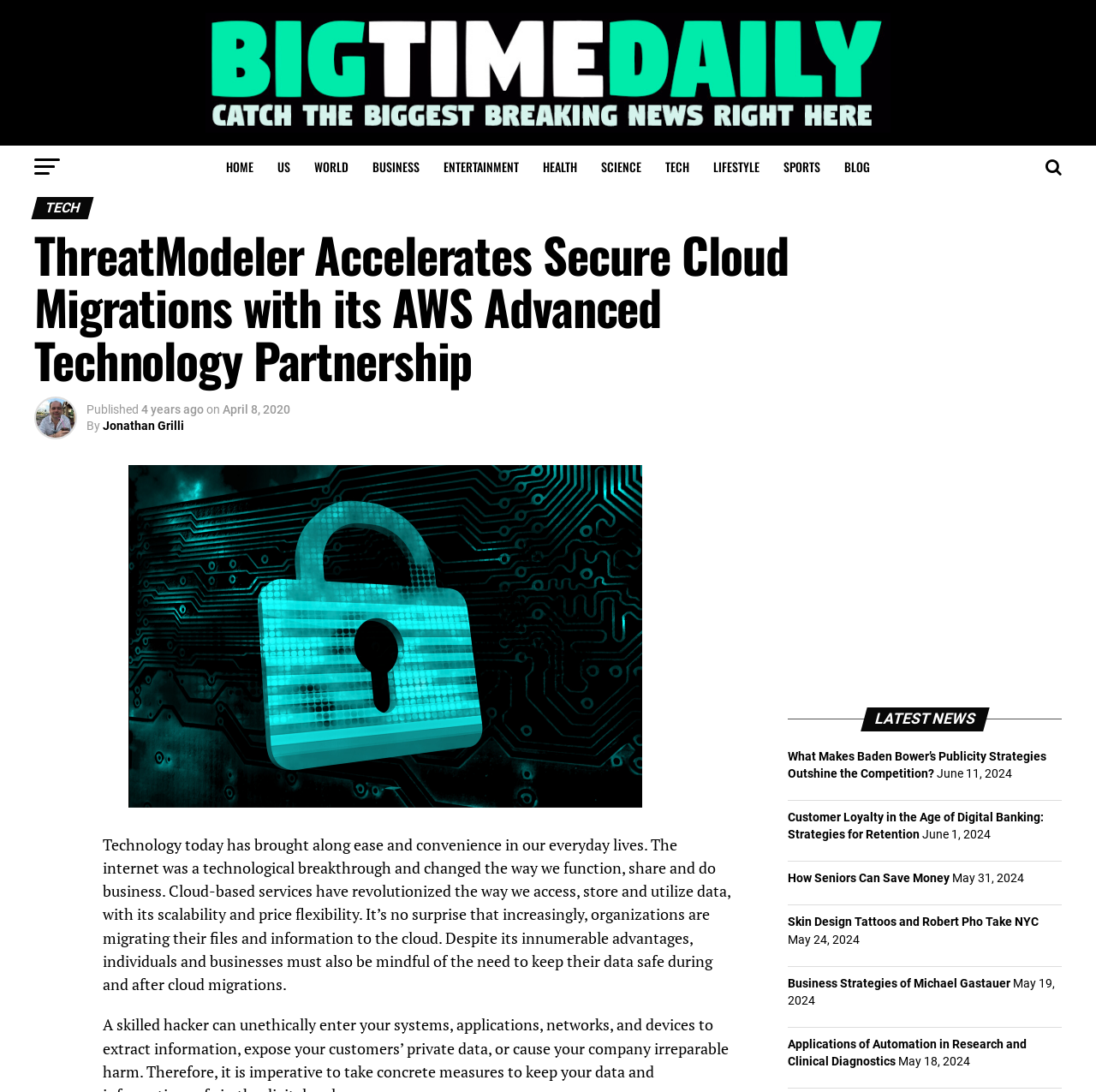Predict the bounding box coordinates of the area that should be clicked to accomplish the following instruction: "Click on the HOME link". The bounding box coordinates should consist of four float numbers between 0 and 1, i.e., [left, top, right, bottom].

[0.197, 0.133, 0.241, 0.172]